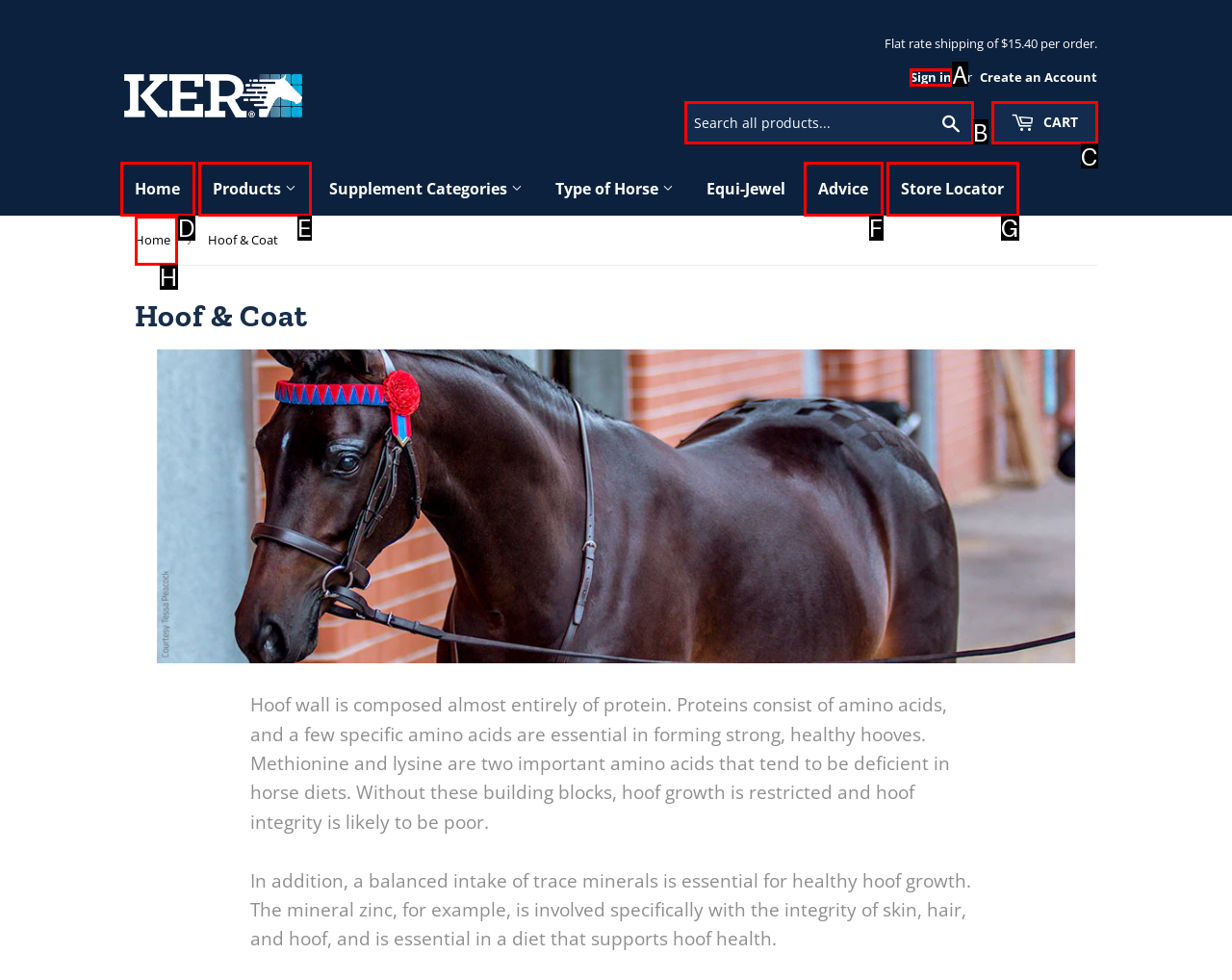Pick the right letter to click to achieve the task: Sign in
Answer with the letter of the correct option directly.

A